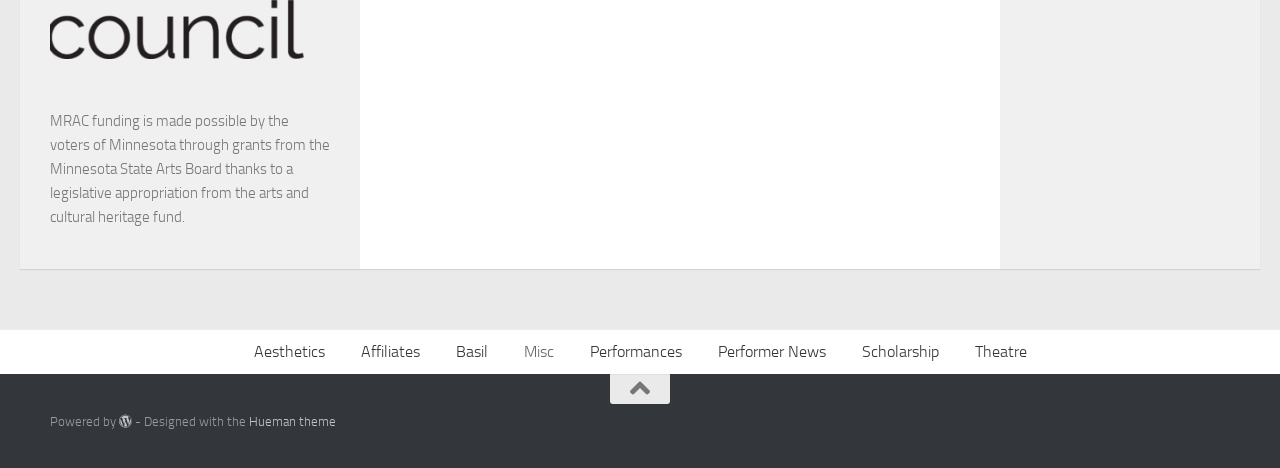Please identify the bounding box coordinates of the element's region that I should click in order to complete the following instruction: "Visit the Theatre page". The bounding box coordinates consist of four float numbers between 0 and 1, i.e., [left, top, right, bottom].

[0.747, 0.706, 0.816, 0.8]